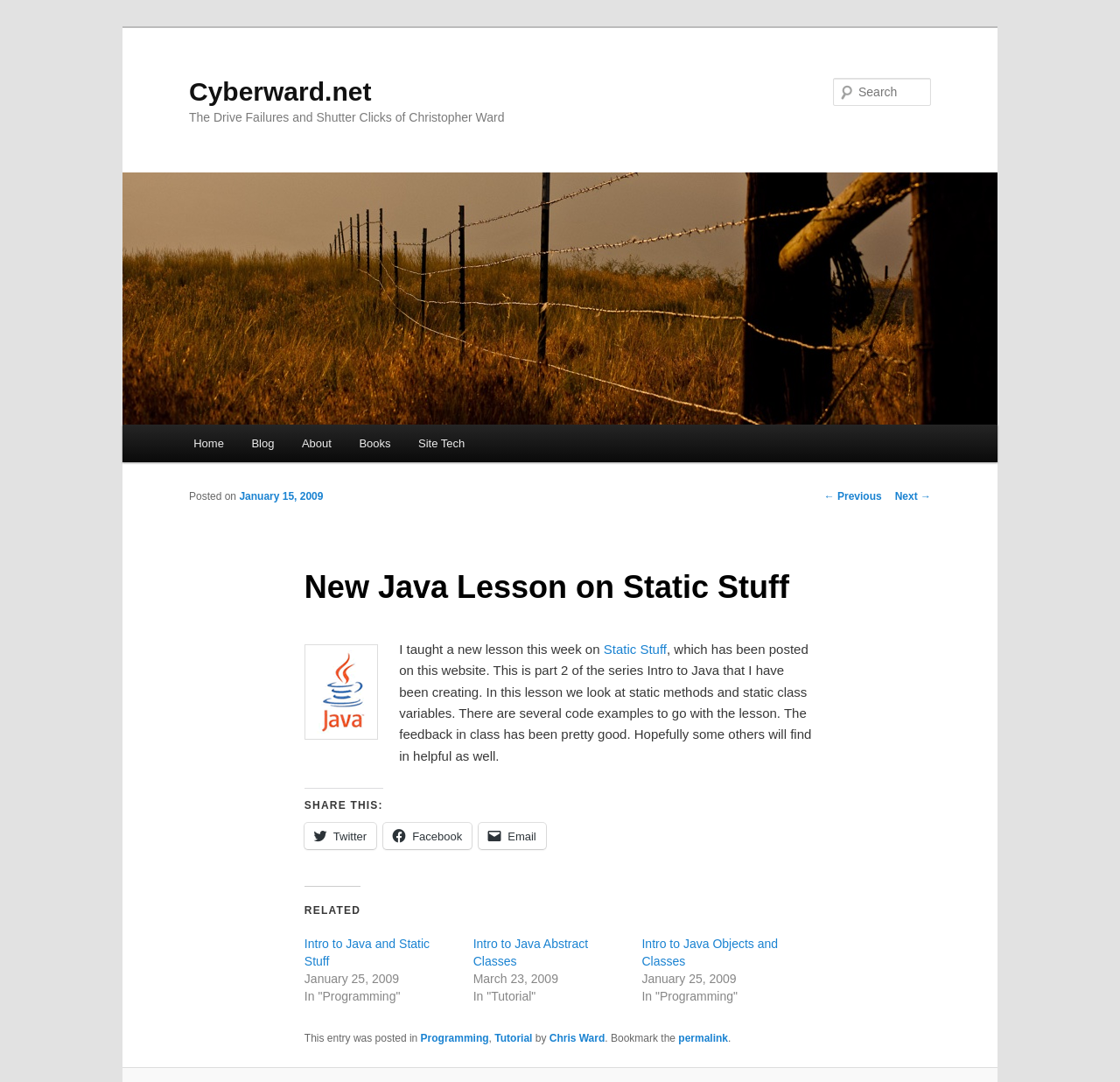Determine the bounding box for the UI element that matches this description: "Intro to Java Abstract Classes".

[0.422, 0.866, 0.525, 0.895]